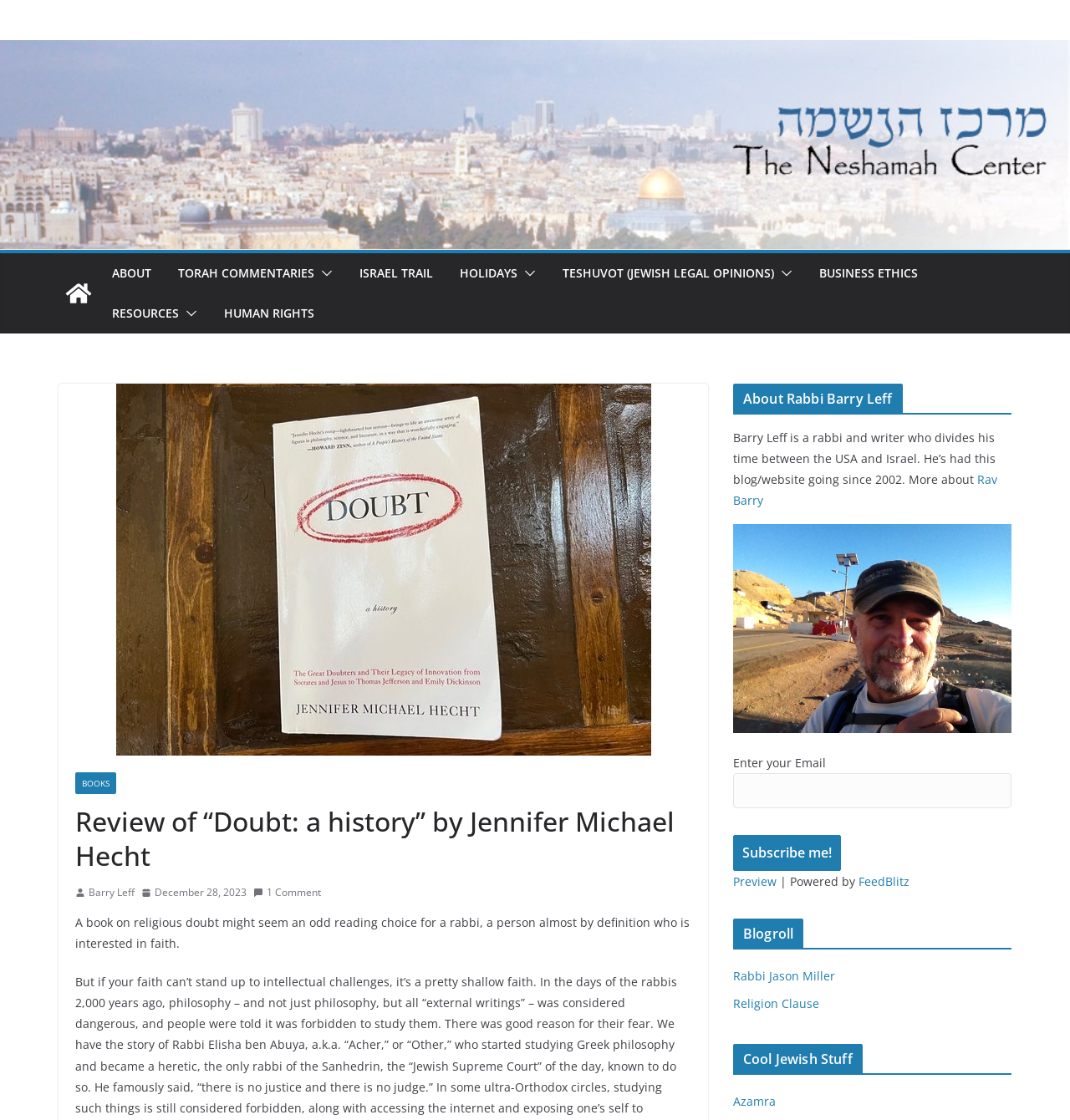Please answer the following question as detailed as possible based on the image: 
Who is the author of the book?

The author of the book can be found in the heading 'Review of “Doubt: a history” by Jennifer Michael Hecht', which indicates that the author of the book is Jennifer Michael Hecht.